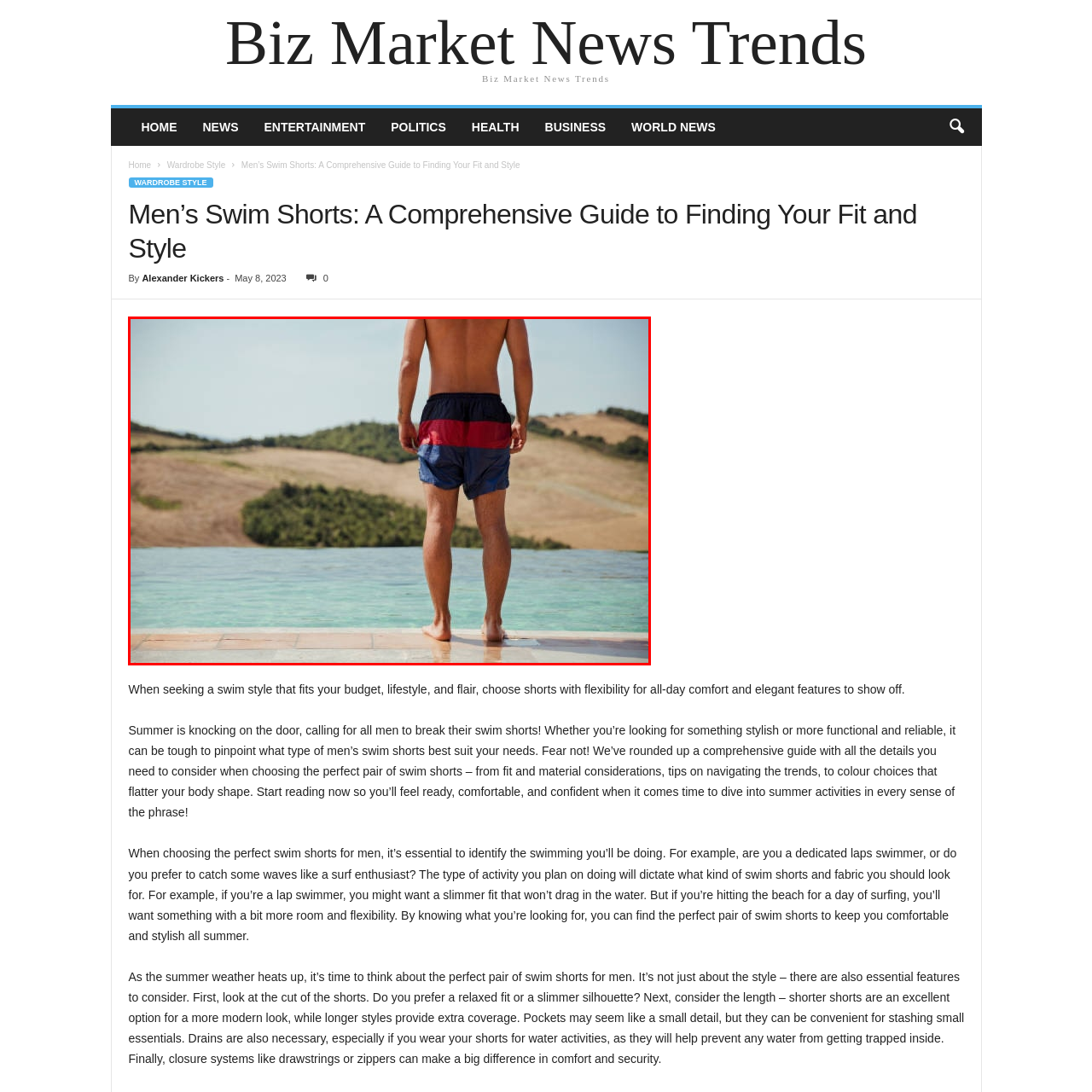What is the tone of the scene depicted in the image?
Pay attention to the image within the red bounding box and answer using just one word or a concise phrase.

Tranquil leisure